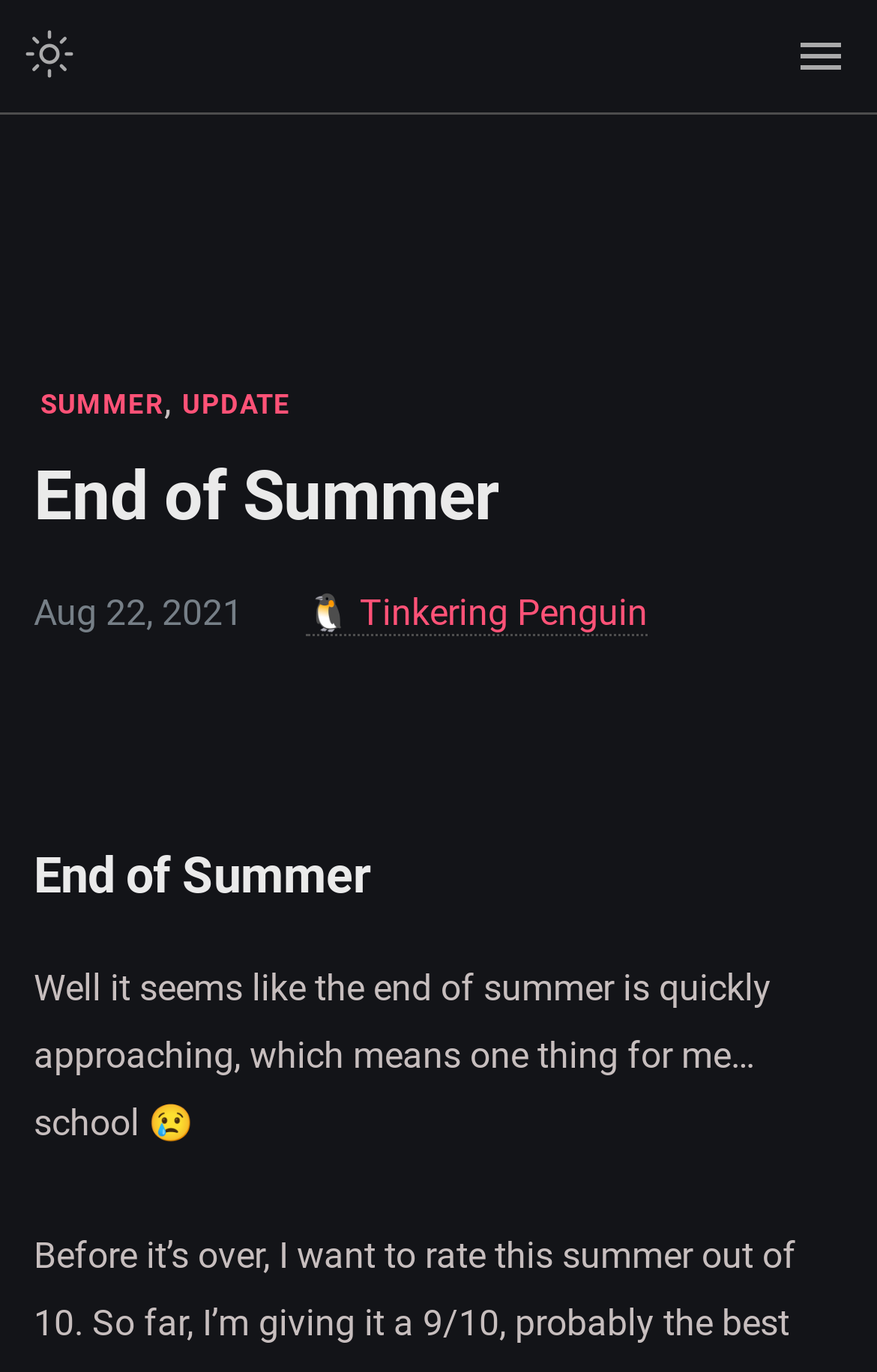Using the description: "SUMMER", determine the UI element's bounding box coordinates. Ensure the coordinates are in the format of four float numbers between 0 and 1, i.e., [left, top, right, bottom].

[0.046, 0.283, 0.187, 0.306]